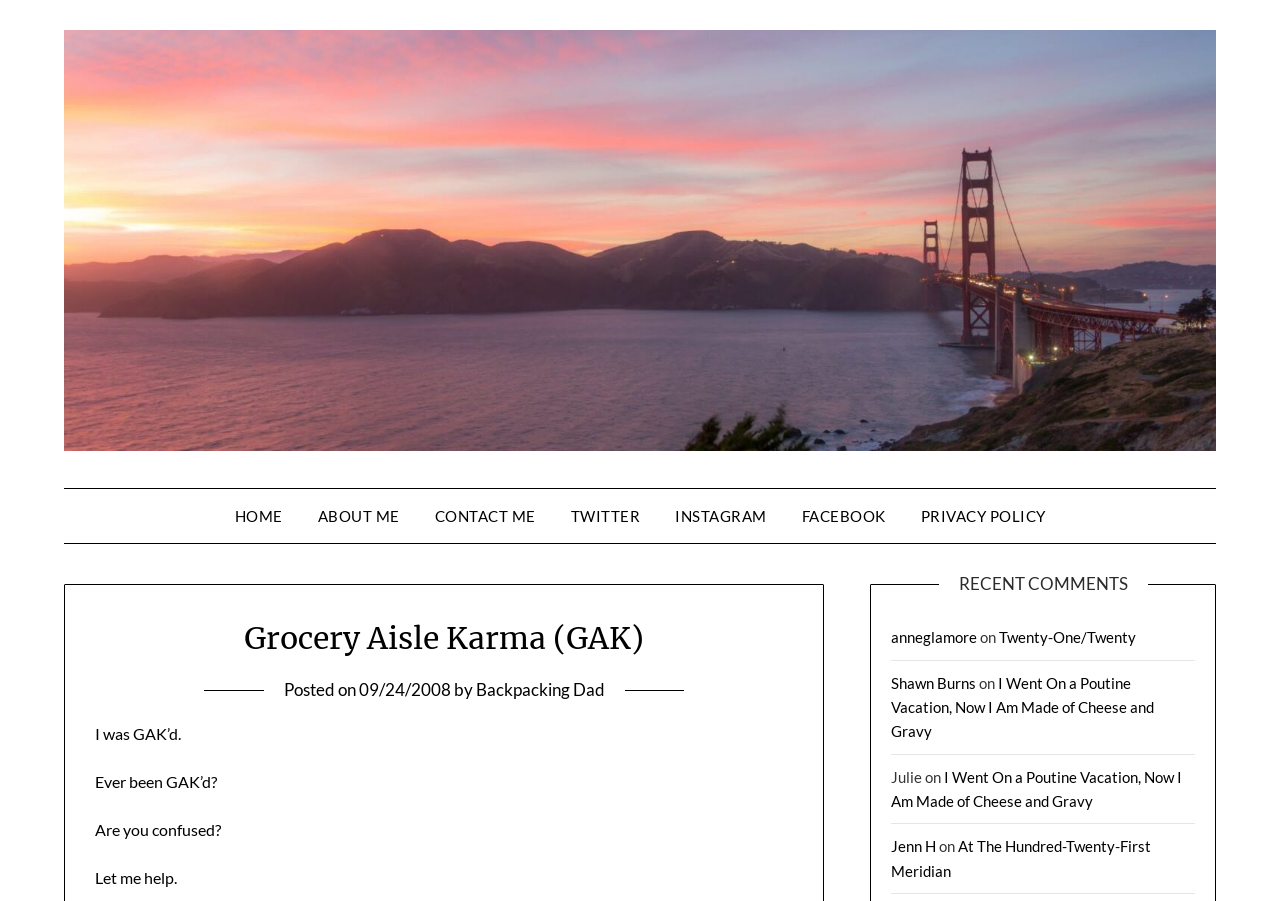Please locate the bounding box coordinates of the element that should be clicked to achieve the given instruction: "go to home page".

[0.171, 0.542, 0.233, 0.603]